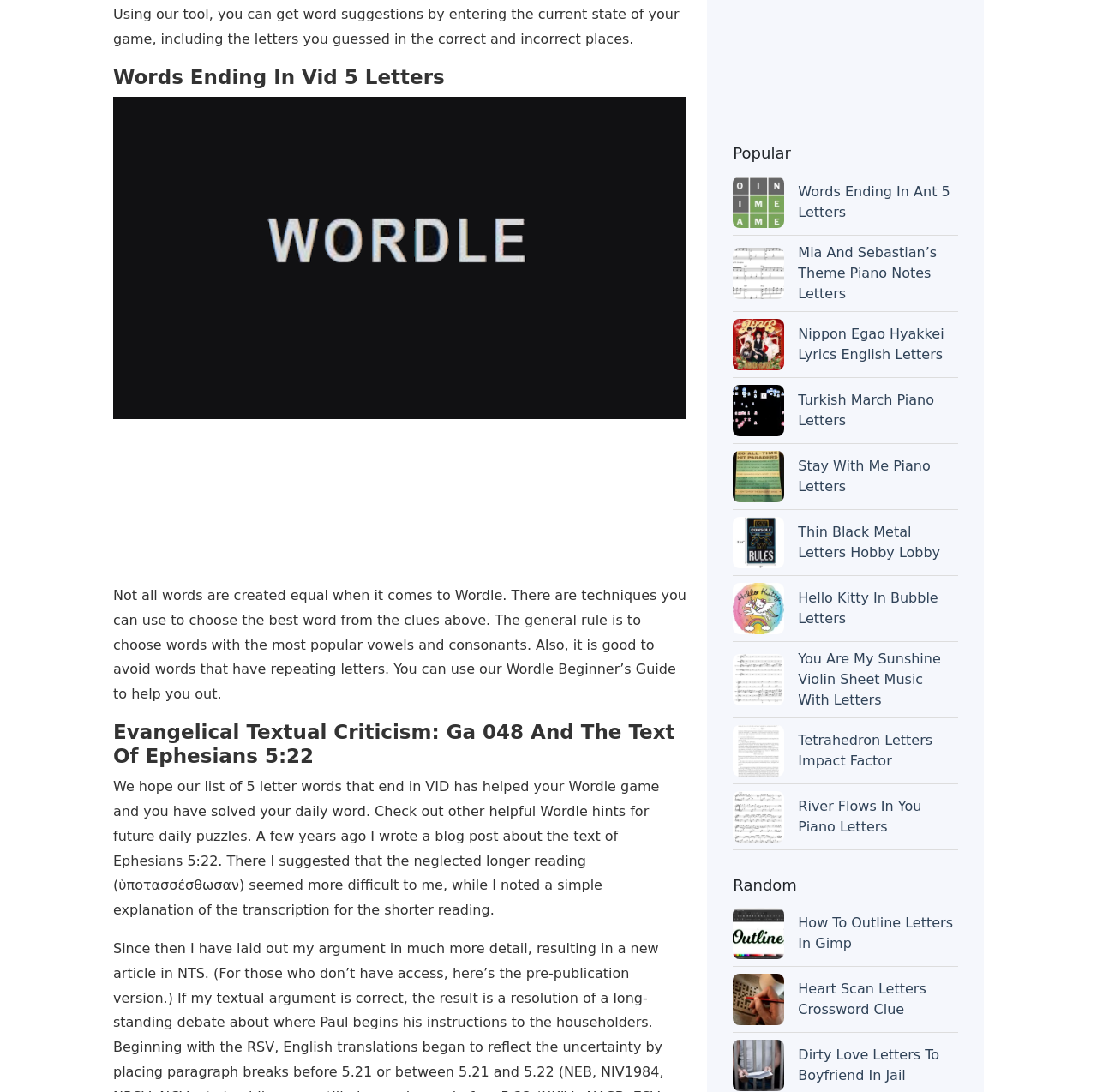Bounding box coordinates should be in the format (top-left x, top-left y, bottom-right x, bottom-right y) and all values should be floating point numbers between 0 and 1. Determine the bounding box coordinate for the UI element described as: Hello Kitty In Bubble Letters

[0.728, 0.069, 0.855, 0.103]